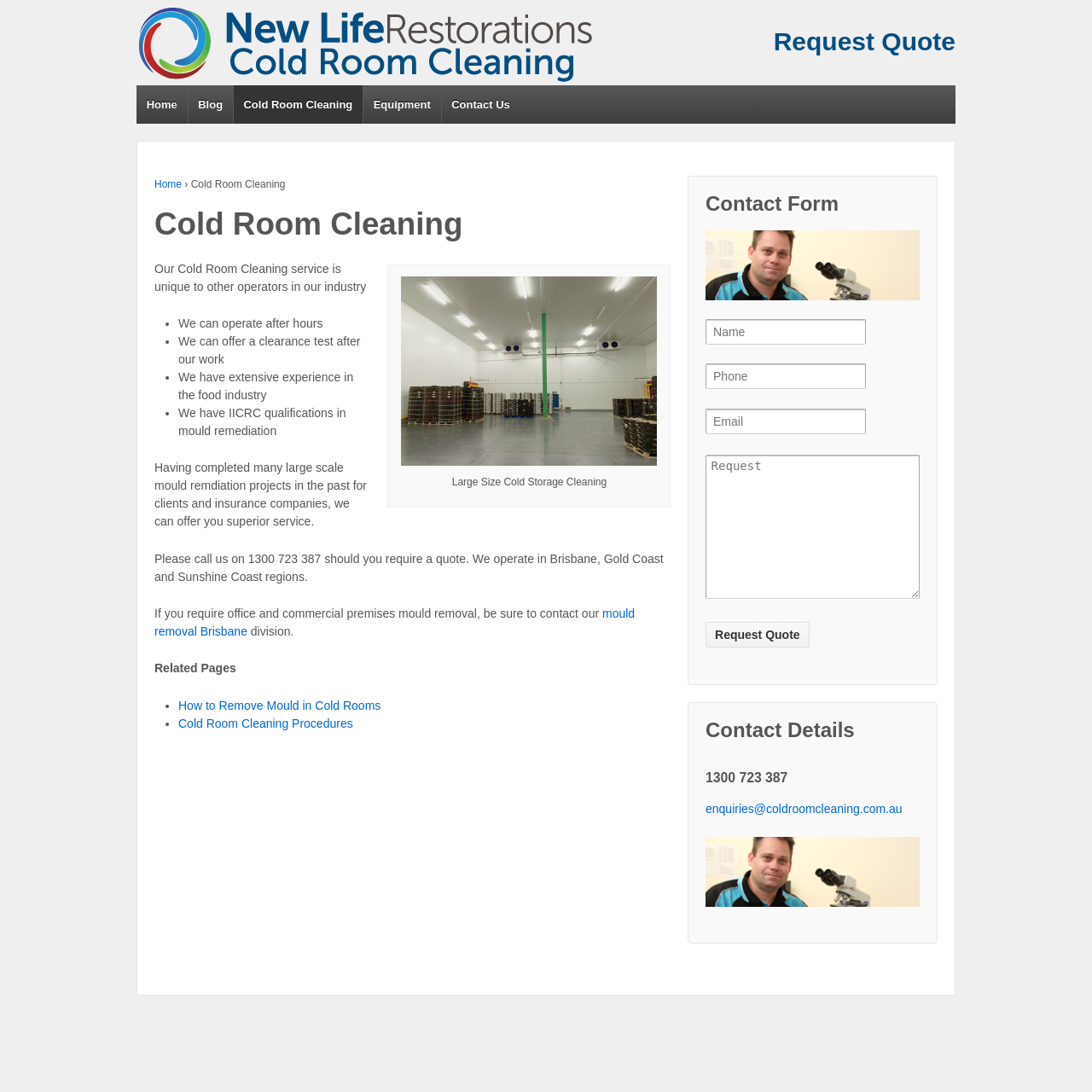Please determine the bounding box coordinates of the element's region to click in order to carry out the following instruction: "Click on the 'Cold Room Cleaning' link". The coordinates should be four float numbers between 0 and 1, i.e., [left, top, right, bottom].

[0.213, 0.078, 0.332, 0.113]